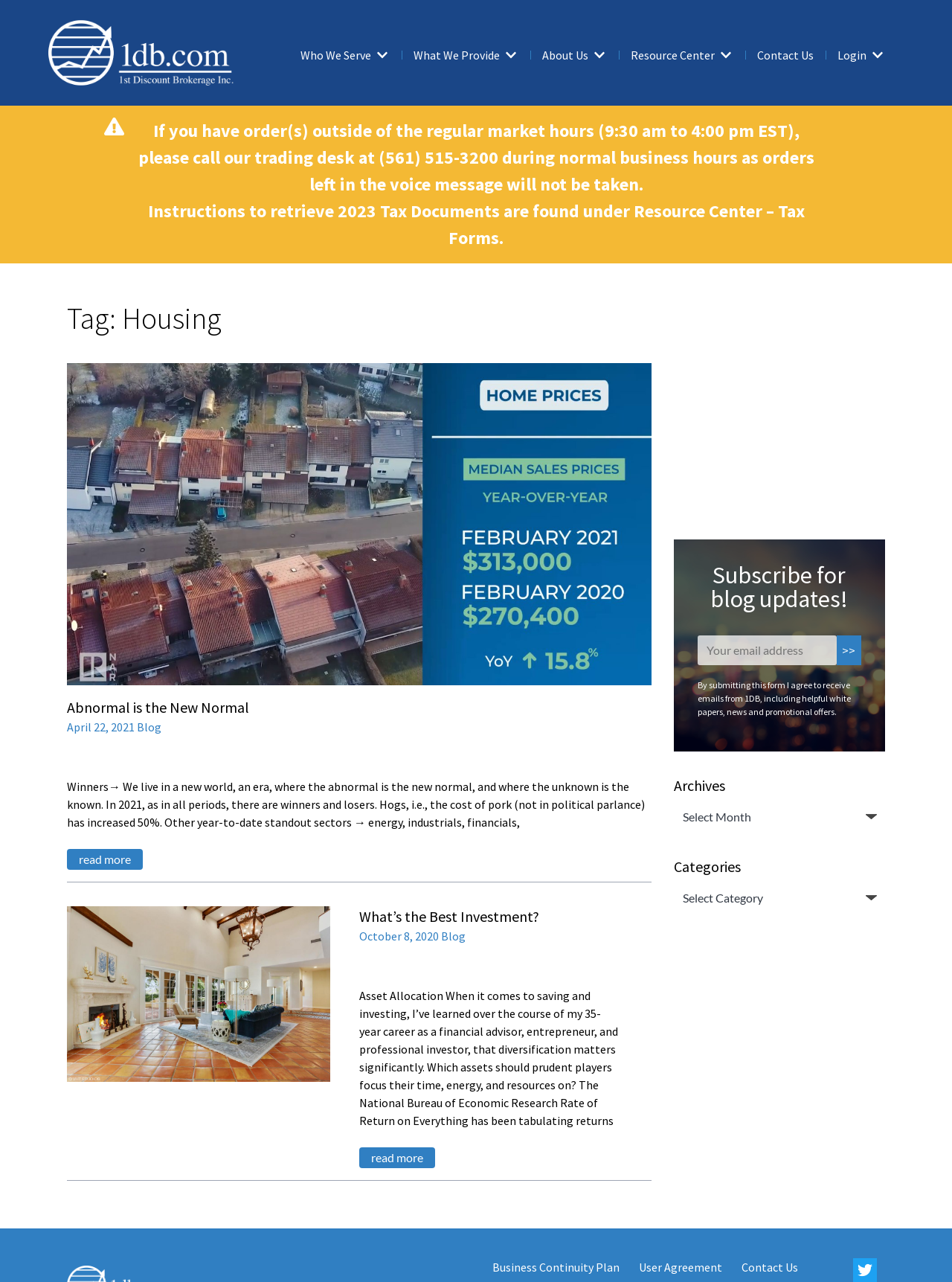What is the purpose of the button with the '>>' symbol?
Deliver a detailed and extensive answer to the question.

The button with the '>>' symbol is located next to the textbox where users can input their email address. Its purpose is to submit the email address to receive blog updates from 1DB, as indicated by the surrounding text.